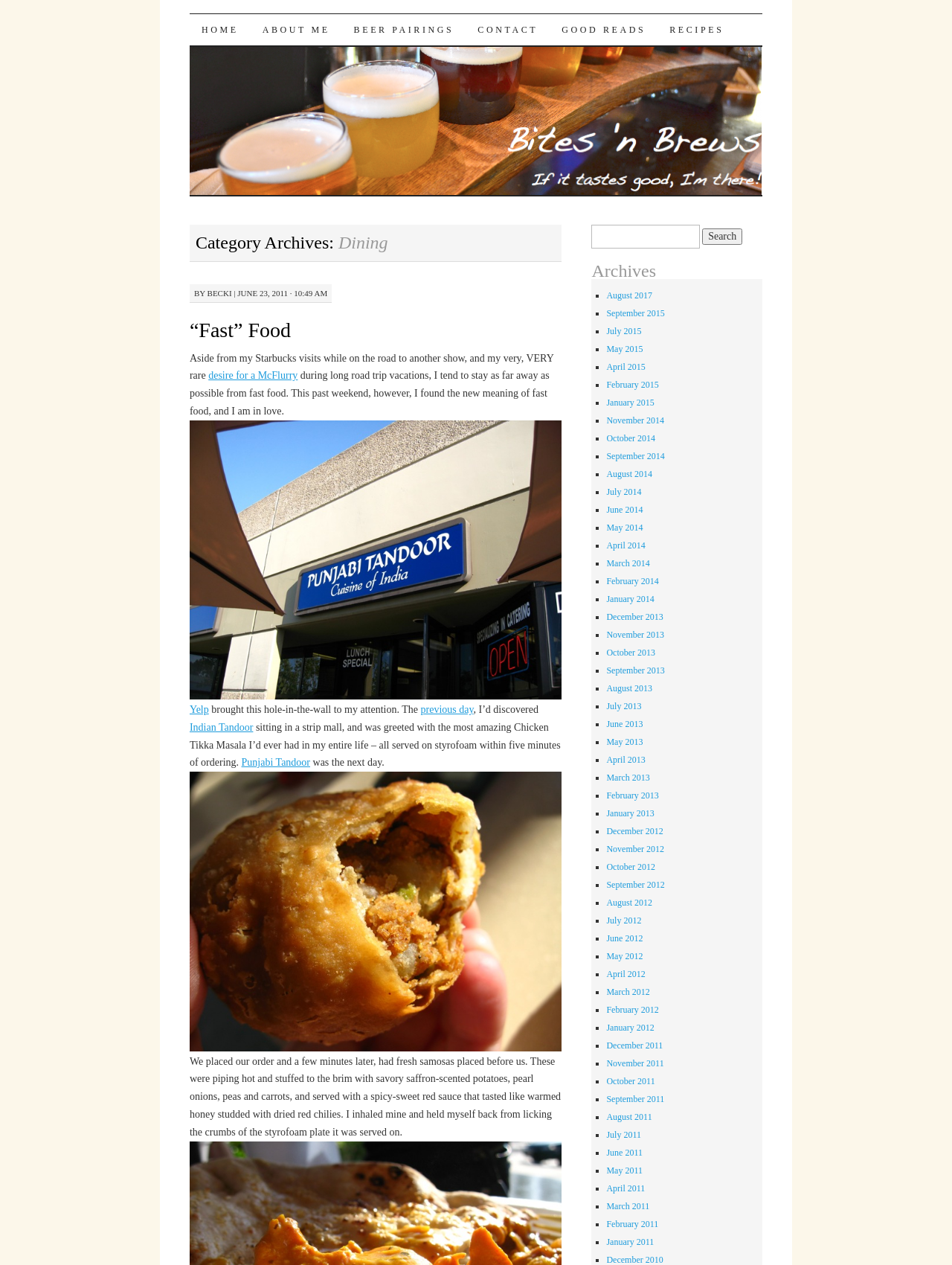Please identify the bounding box coordinates of the element's region that needs to be clicked to fulfill the following instruction: "Search for something". The bounding box coordinates should consist of four float numbers between 0 and 1, i.e., [left, top, right, bottom].

[0.621, 0.178, 0.801, 0.196]